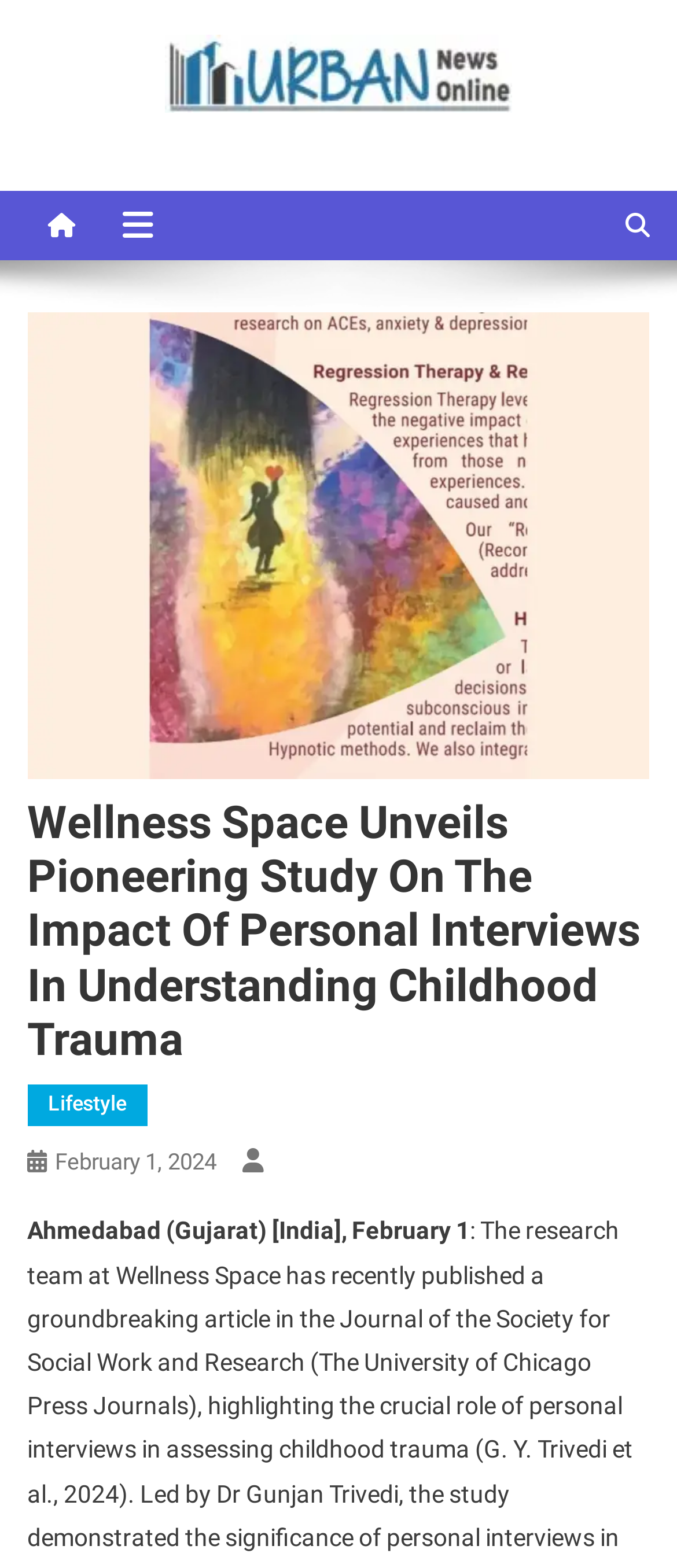Identify and provide the bounding box coordinates of the UI element described: "Lifestyle". The coordinates should be formatted as [left, top, right, bottom], with each number being a float between 0 and 1.

[0.04, 0.692, 0.217, 0.718]